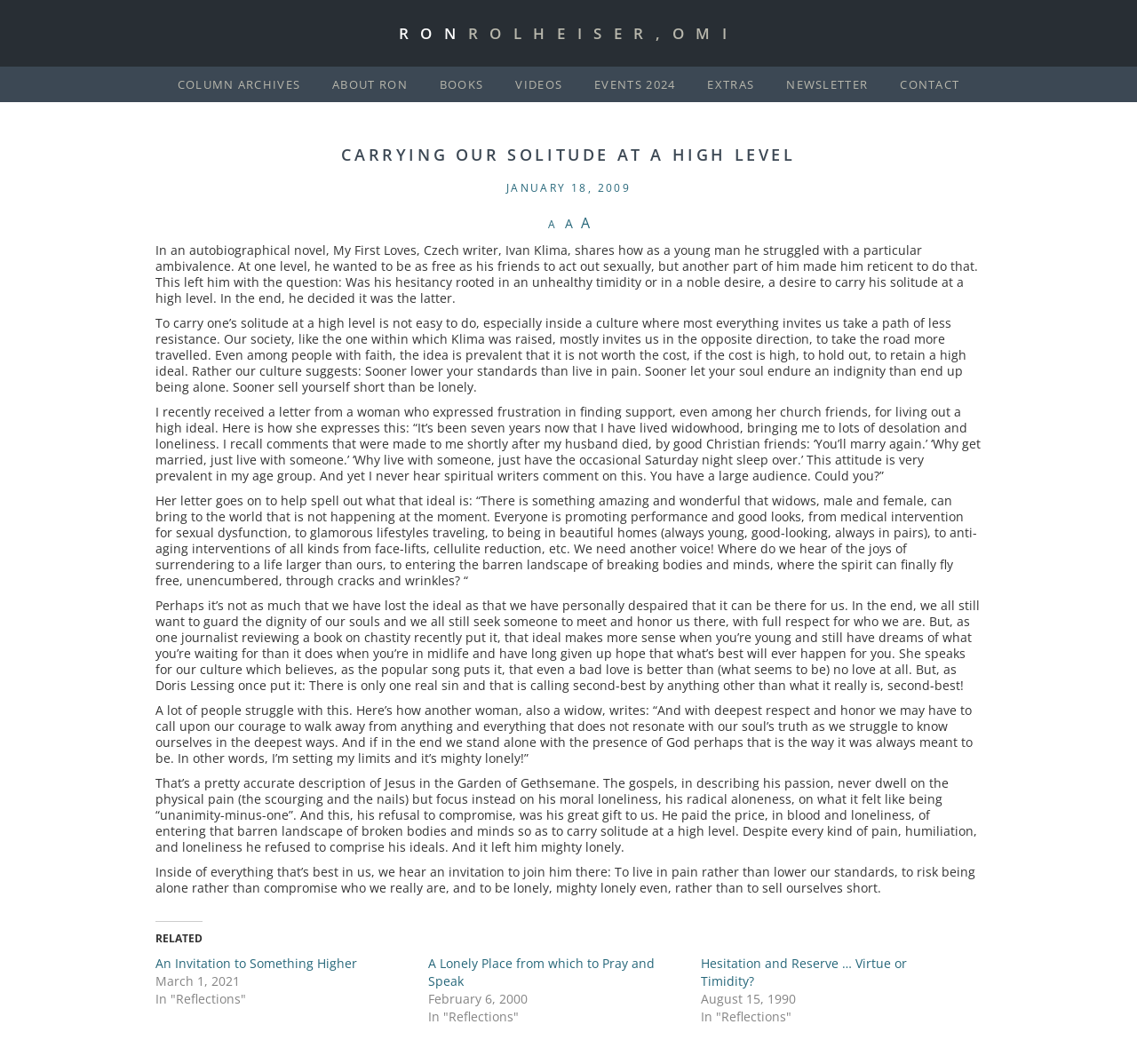Determine the bounding box coordinates for the region that must be clicked to execute the following instruction: "Read the article 'CARRYING OUR SOLITUDE AT A HIGH LEVEL'".

[0.137, 0.138, 0.863, 0.154]